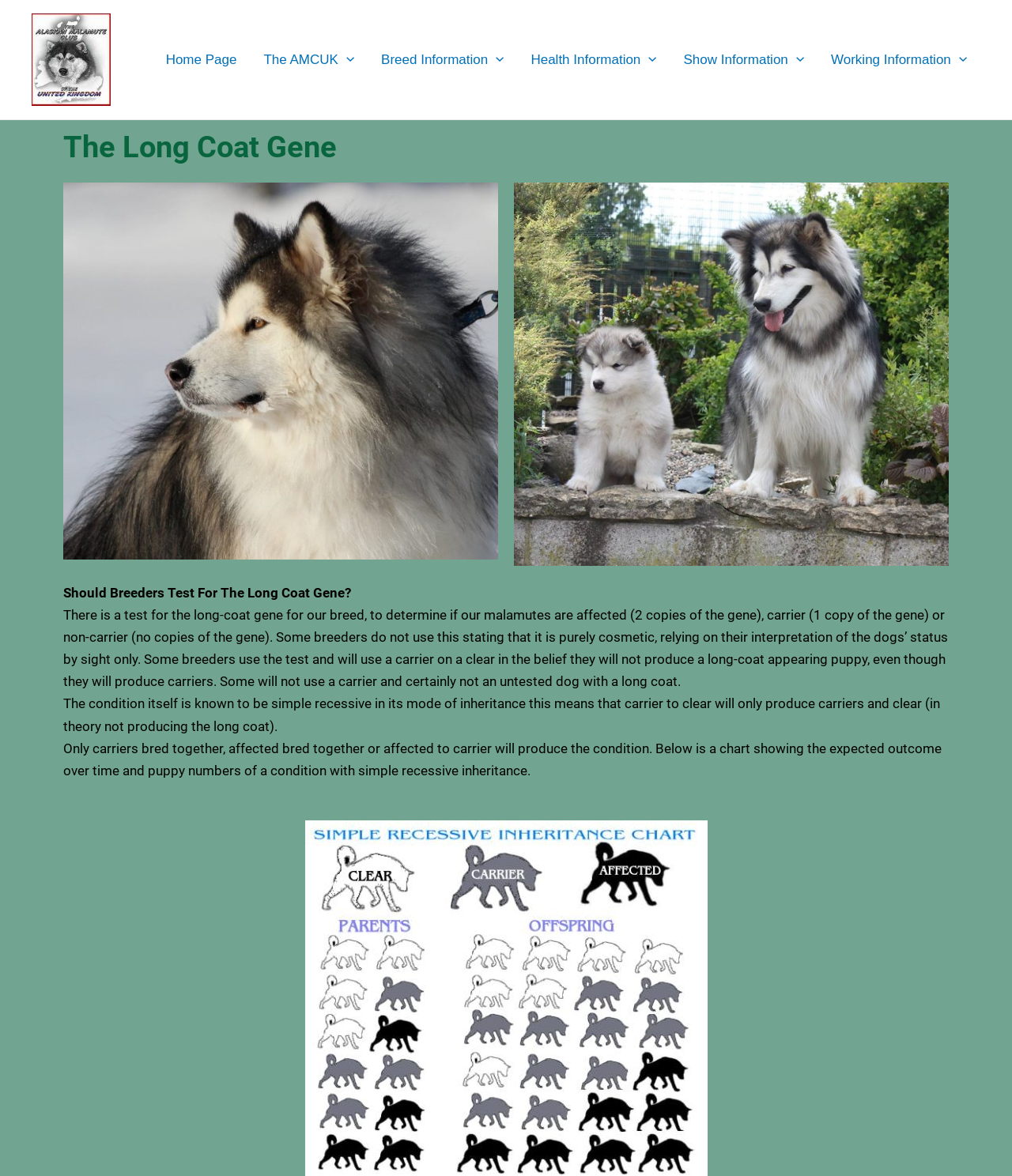What is the main topic of this webpage?
Look at the webpage screenshot and answer the question with a detailed explanation.

Based on the webpage content, the main topic is the Long Coat Gene, which is a genetic trait in dogs. The webpage provides information about the gene, its inheritance, and how breeders can test for it.